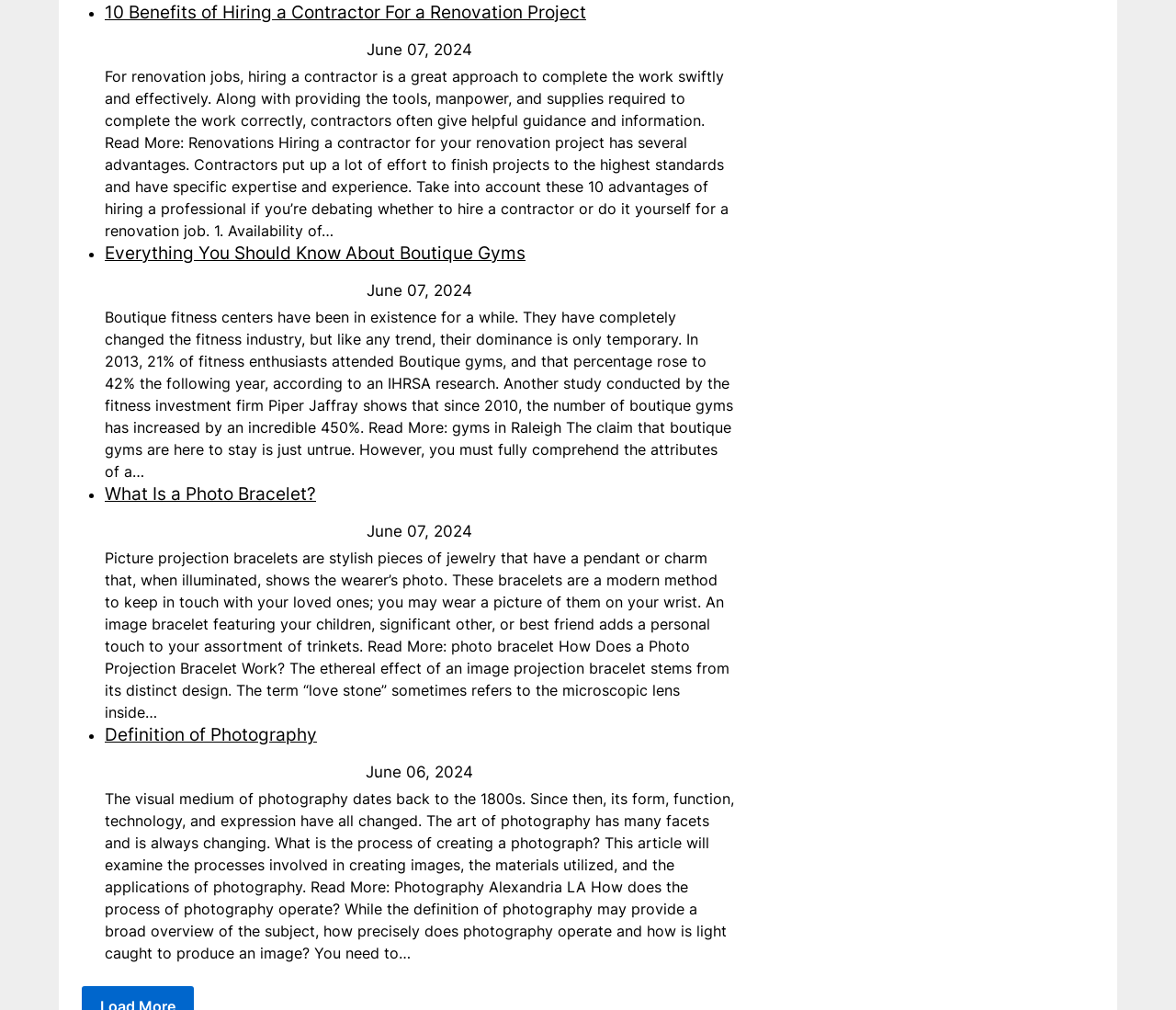What is the purpose of boutique gyms?
Make sure to answer the question with a detailed and comprehensive explanation.

Boutique gyms have changed the fitness industry by providing a unique and personalized fitness experience. They offer a range of services and have become popular among fitness enthusiasts, with a significant increase in their numbers since 2010.